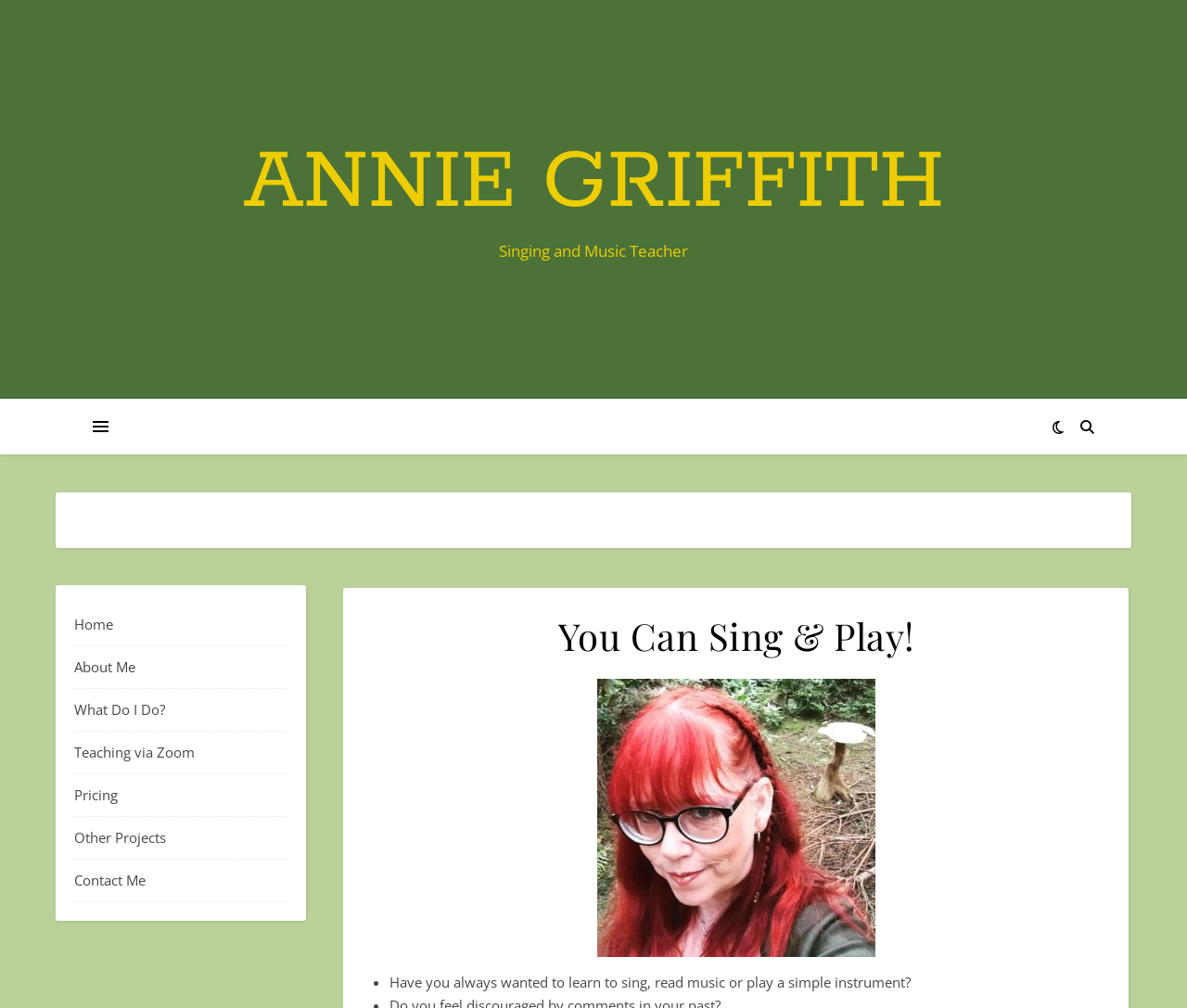Please provide a one-word or short phrase answer to the question:
What is the question being asked in the static text?

Have you always wanted to learn to sing, read music or play a simple instrument?